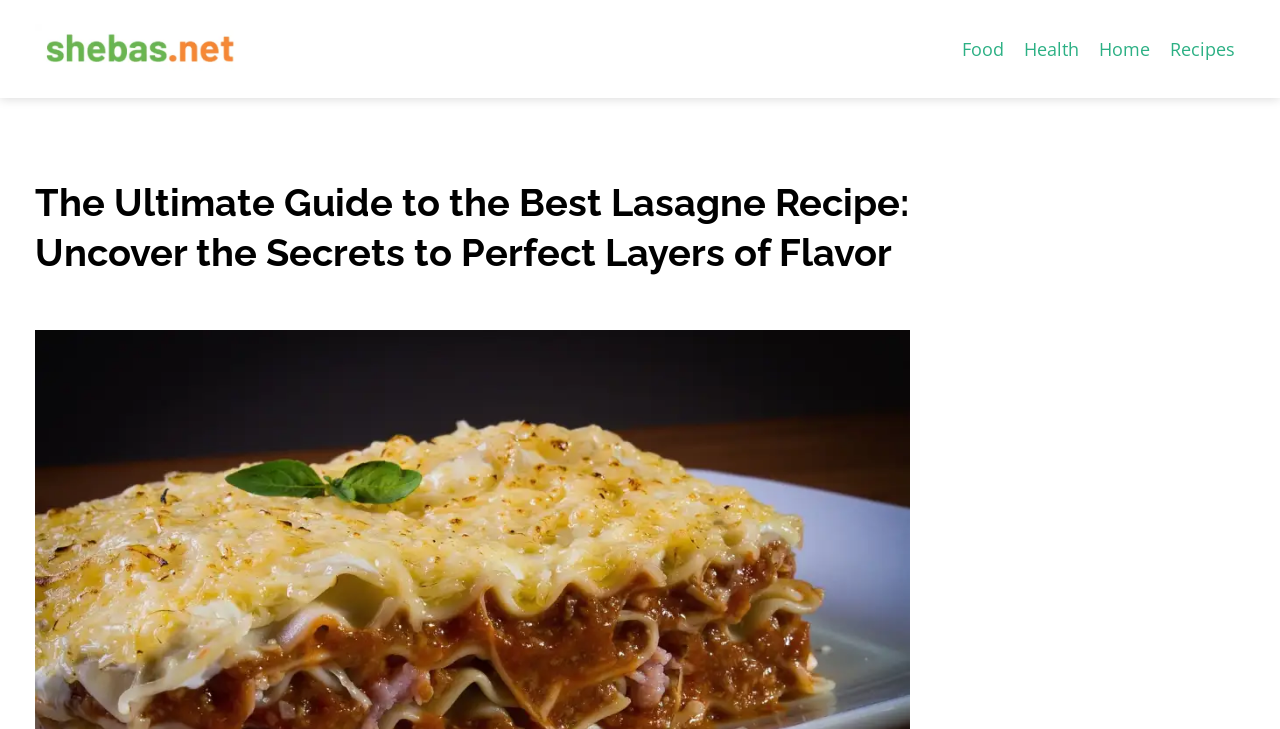How many main categories are available in the top menu?
Based on the visual information, provide a detailed and comprehensive answer.

I can see that there are four links in the top menu, namely 'Food', 'Health', 'Home', and 'Recipes', so the answer is 4.